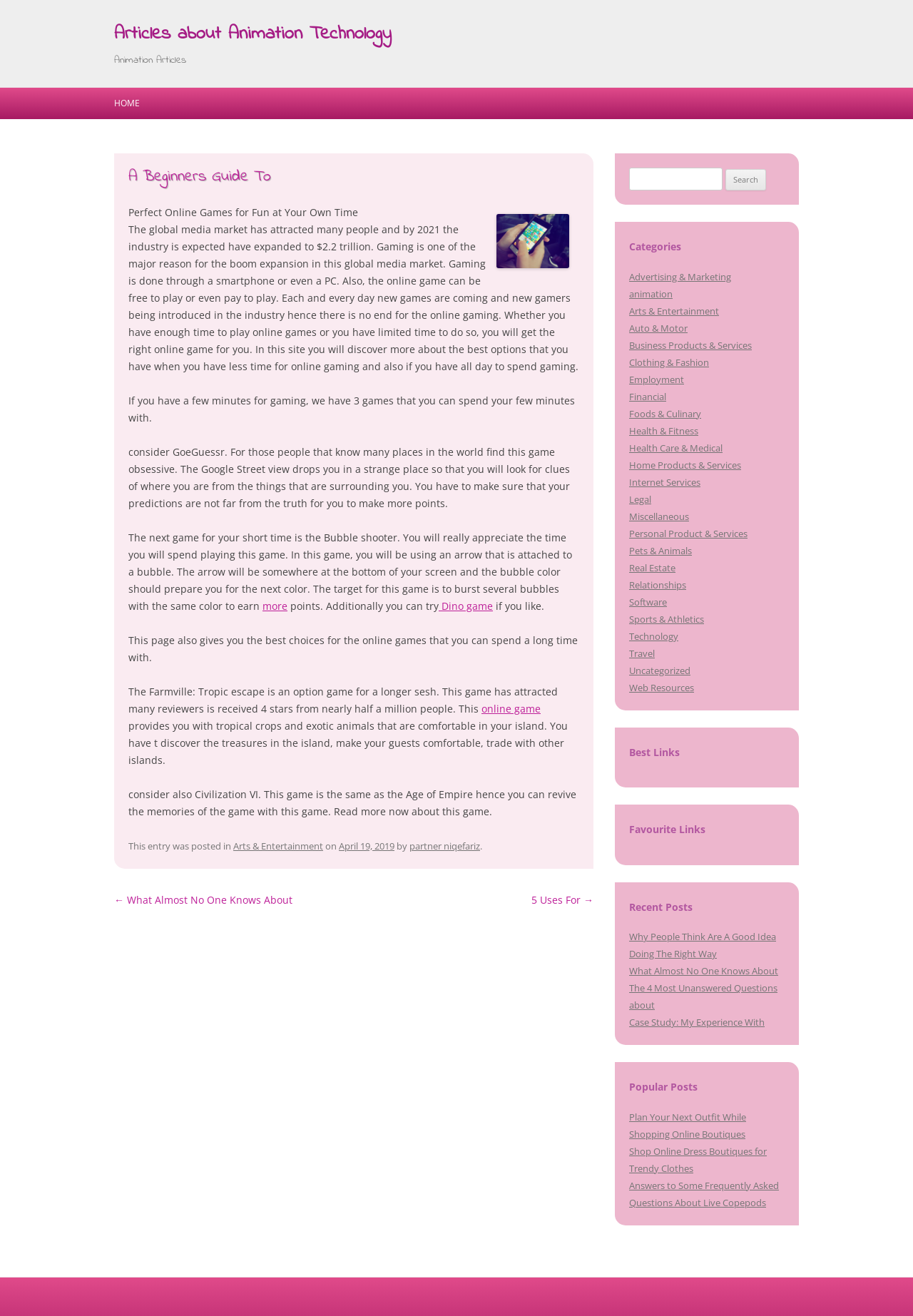Locate the bounding box of the UI element described by: "parent_node: Search for: name="s"" in the given webpage screenshot.

[0.689, 0.127, 0.791, 0.145]